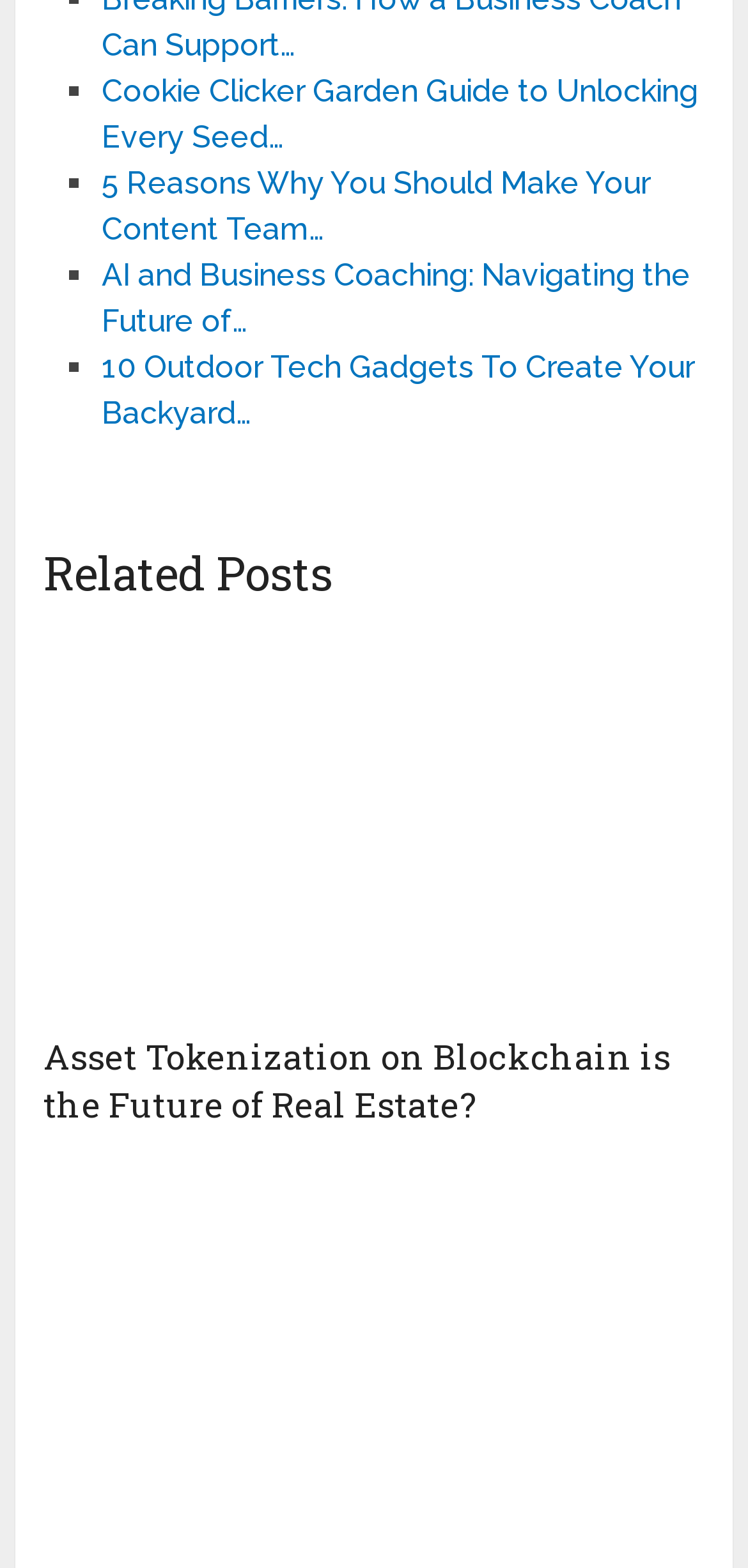Please give a short response to the question using one word or a phrase:
How many headings are there on the page?

2